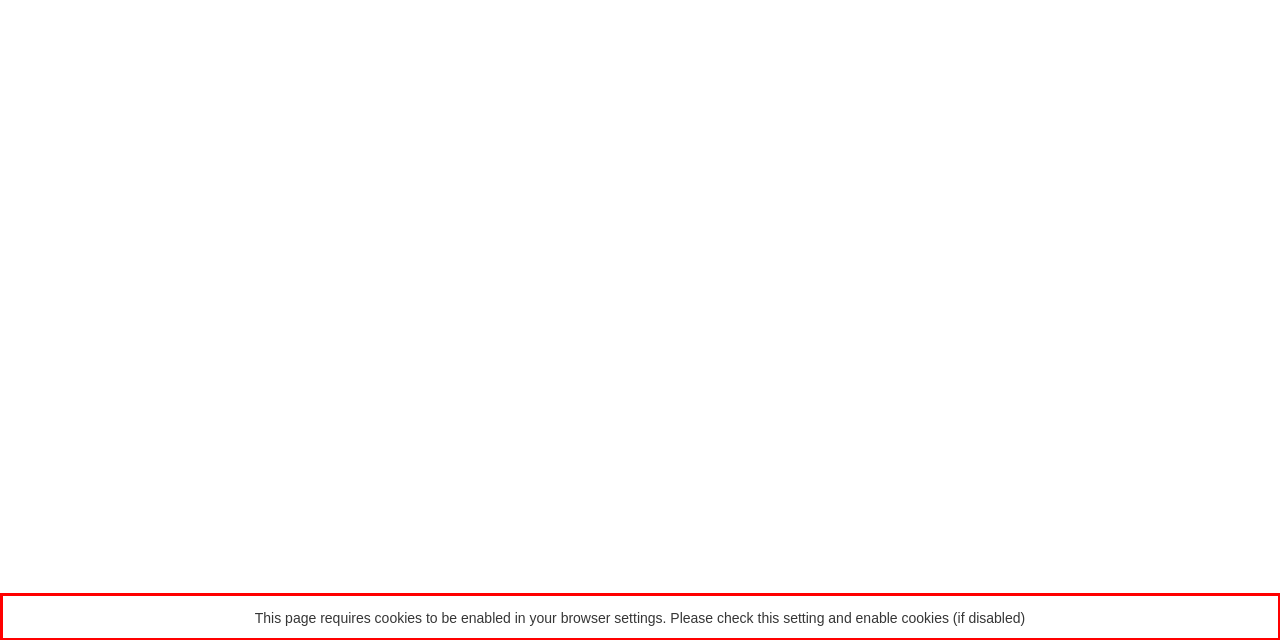Identify the text within the red bounding box on the webpage screenshot and generate the extracted text content.

This page requires cookies to be enabled in your browser settings. Please check this setting and enable cookies (if disabled)